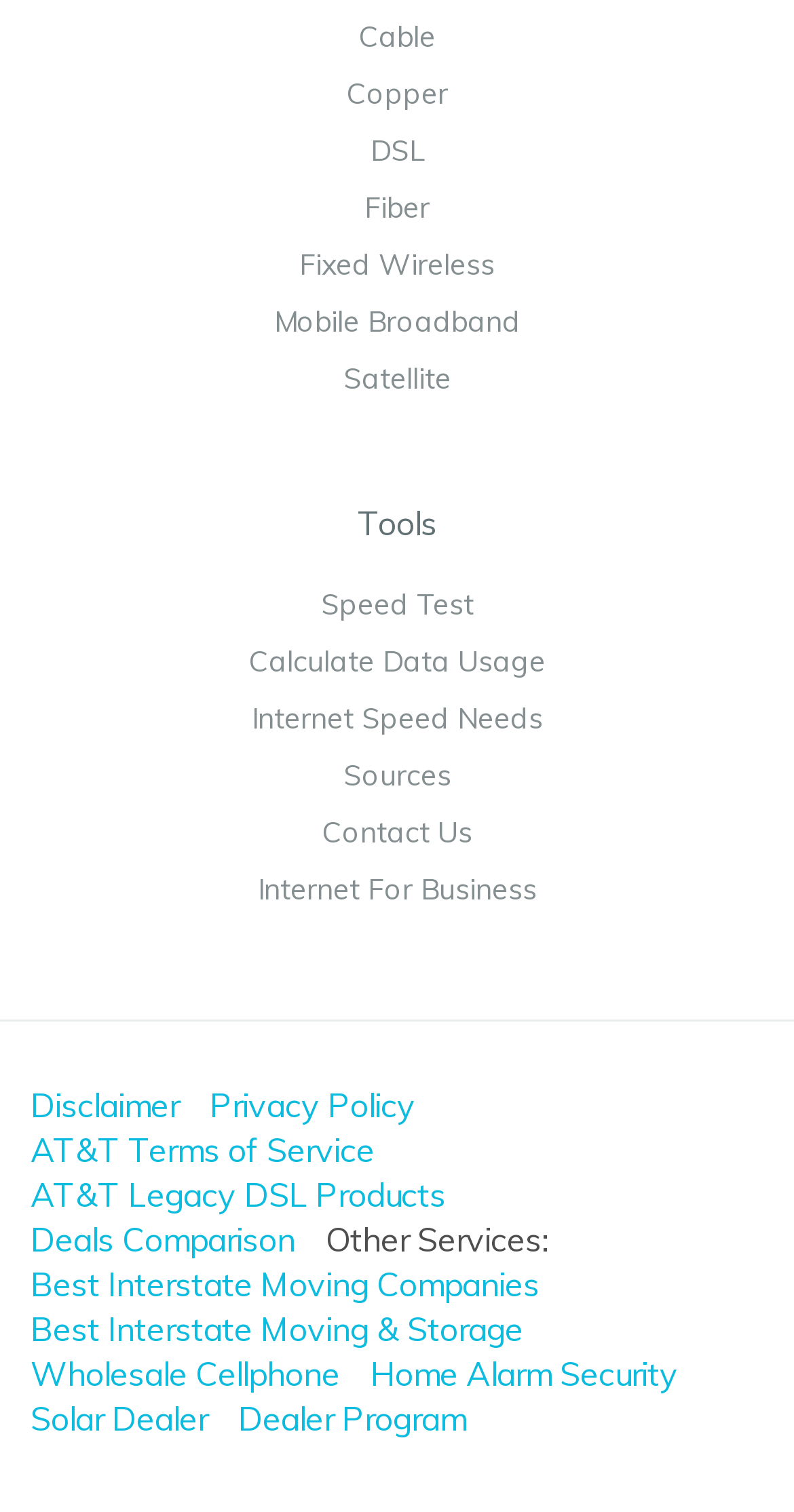What is the purpose of the 'Tools' section? Refer to the image and provide a one-word or short phrase answer.

Provide utility links